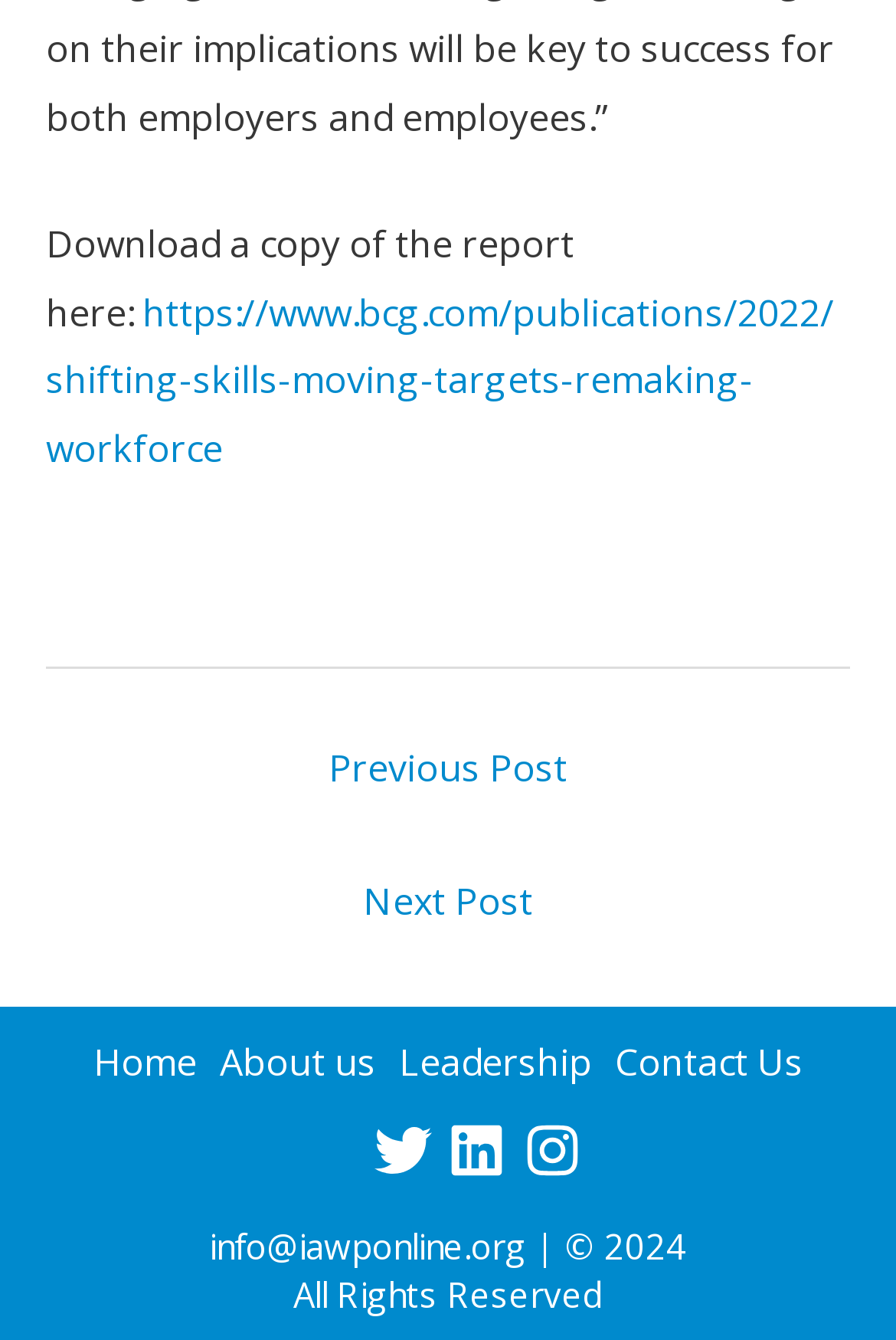What is the contact email address?
Please respond to the question with a detailed and informative answer.

The link at the bottom of the webpage has the text 'info@iawponline.org', which is likely the contact email address for the website or organization.